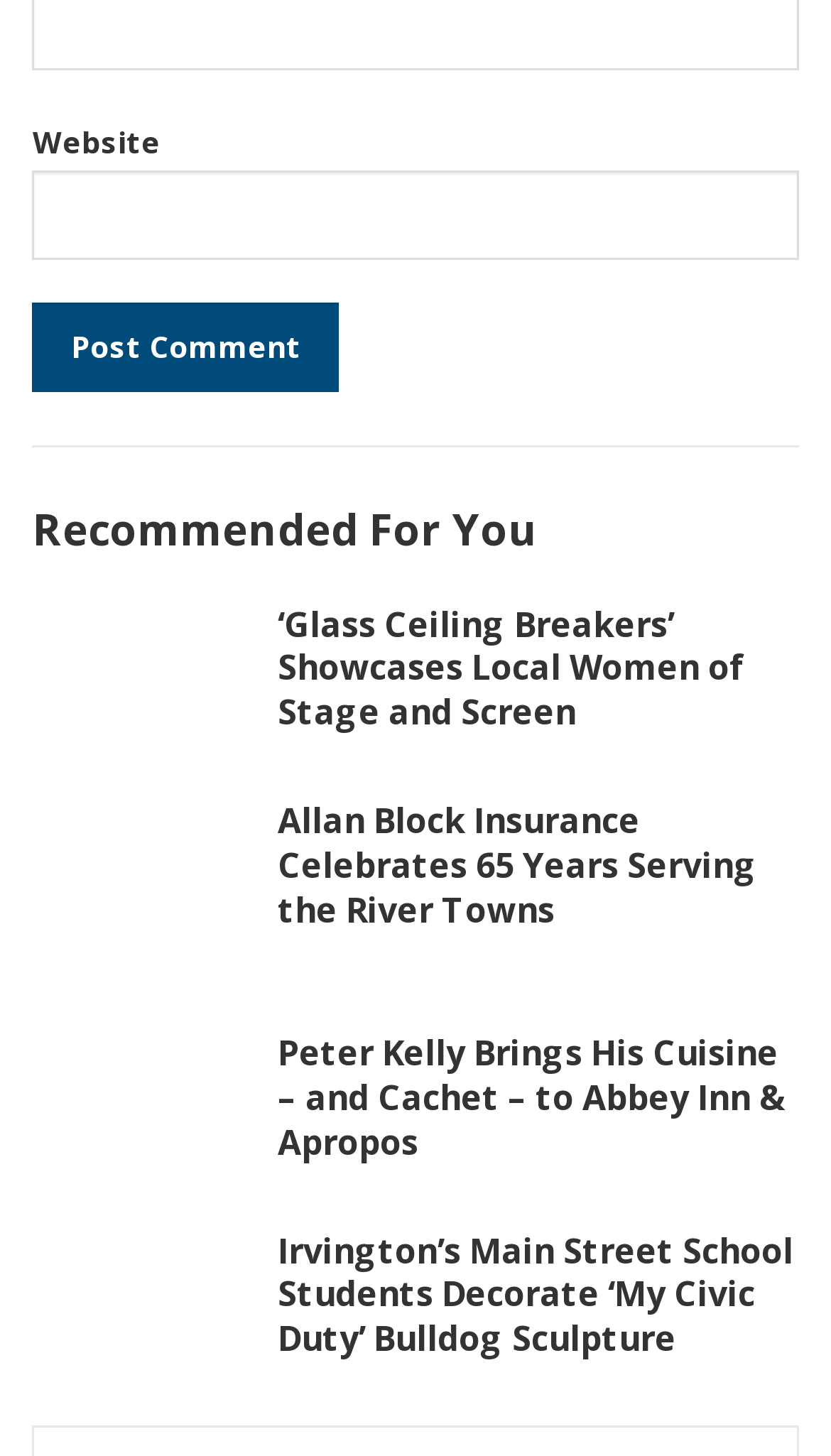Could you provide the bounding box coordinates for the portion of the screen to click to complete this instruction: "Enter website"?

[0.039, 0.118, 0.961, 0.179]